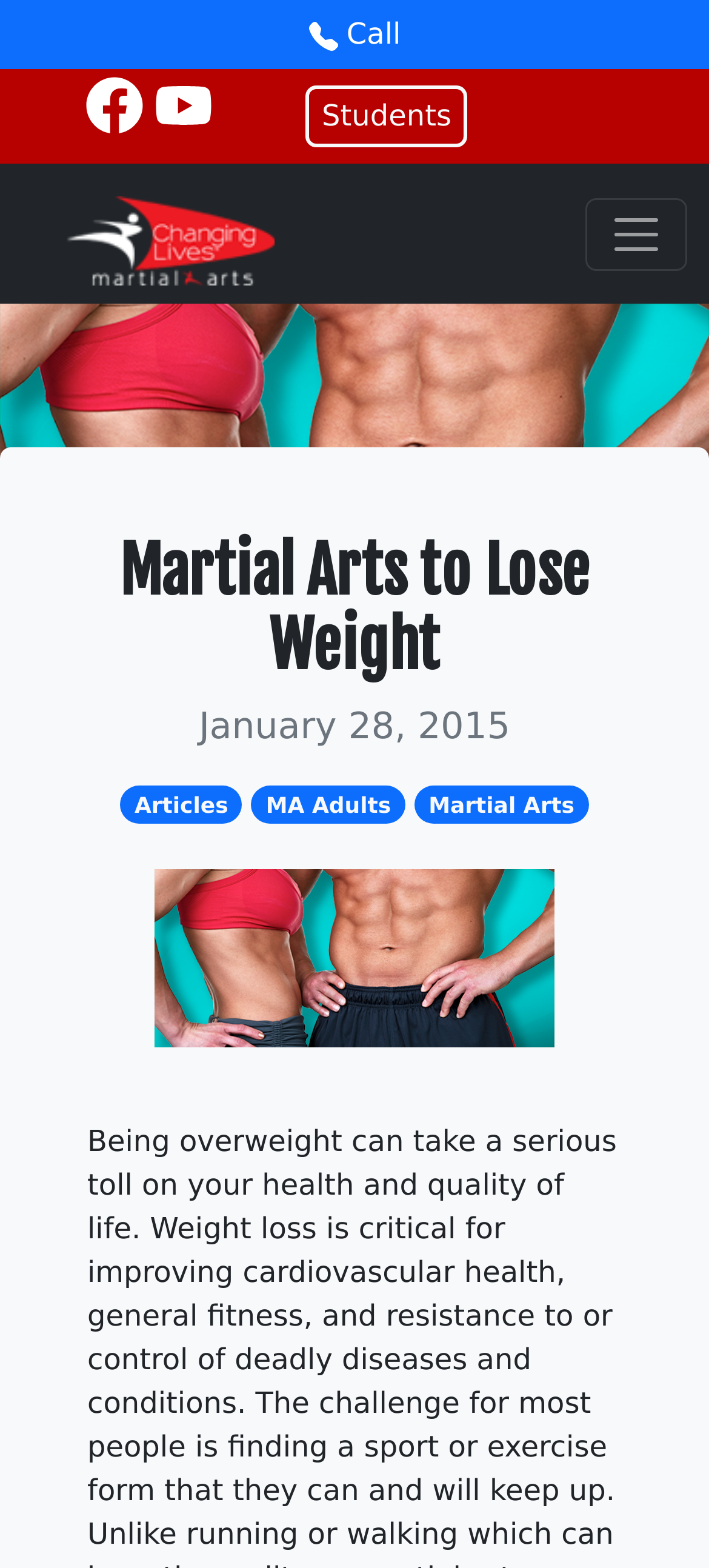Determine the bounding box coordinates for the area you should click to complete the following instruction: "Explore the Martial Arts page".

[0.584, 0.501, 0.83, 0.525]